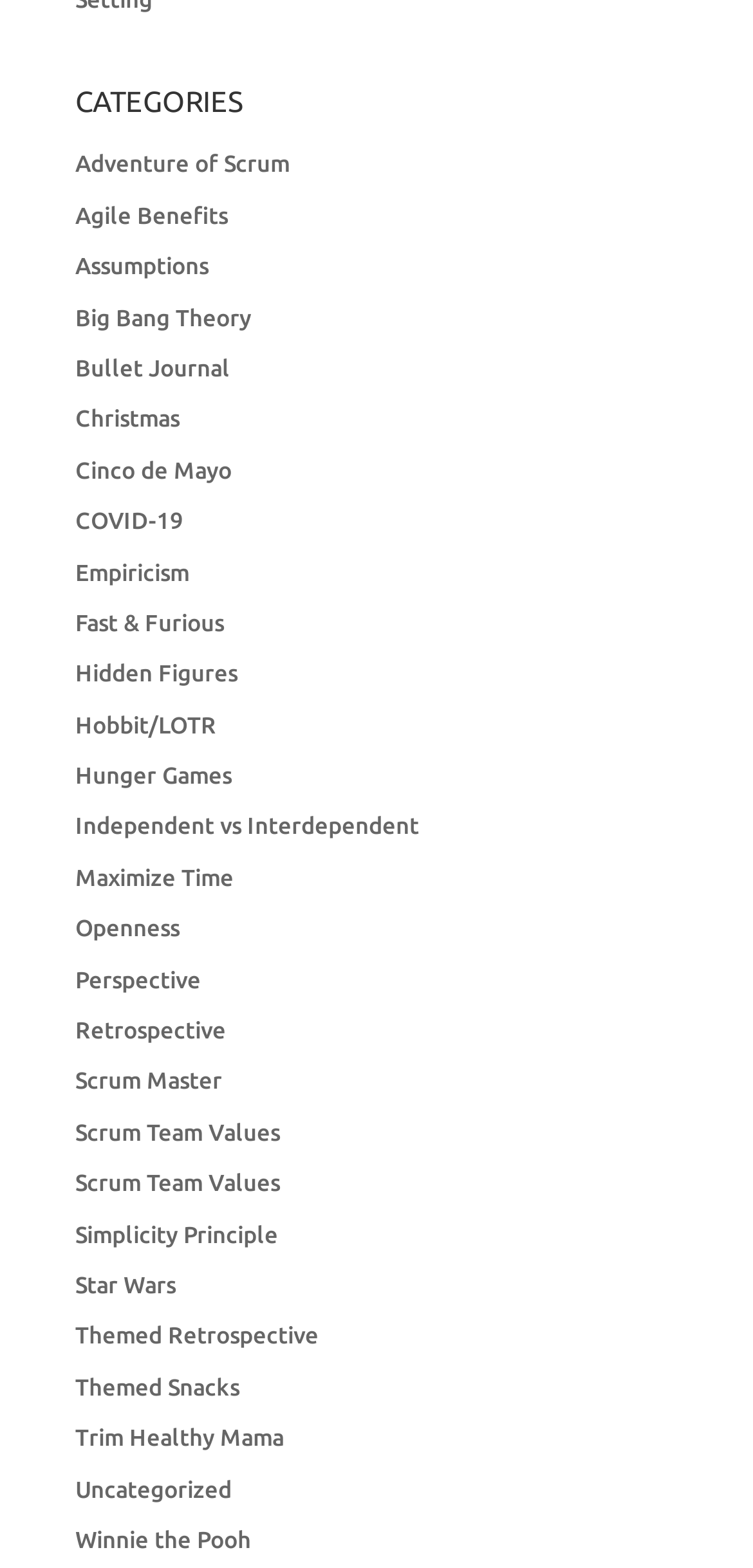Please provide a comprehensive answer to the question below using the information from the image: What is the category listed below 'Assumptions'?

The category listed below 'Assumptions' is 'Big Bang Theory' because the link element 'Big Bang Theory' has a bounding box coordinate of [0.1, 0.194, 0.333, 0.21], which is below the link element 'Assumptions' with a bounding box coordinate of [0.1, 0.161, 0.277, 0.177].